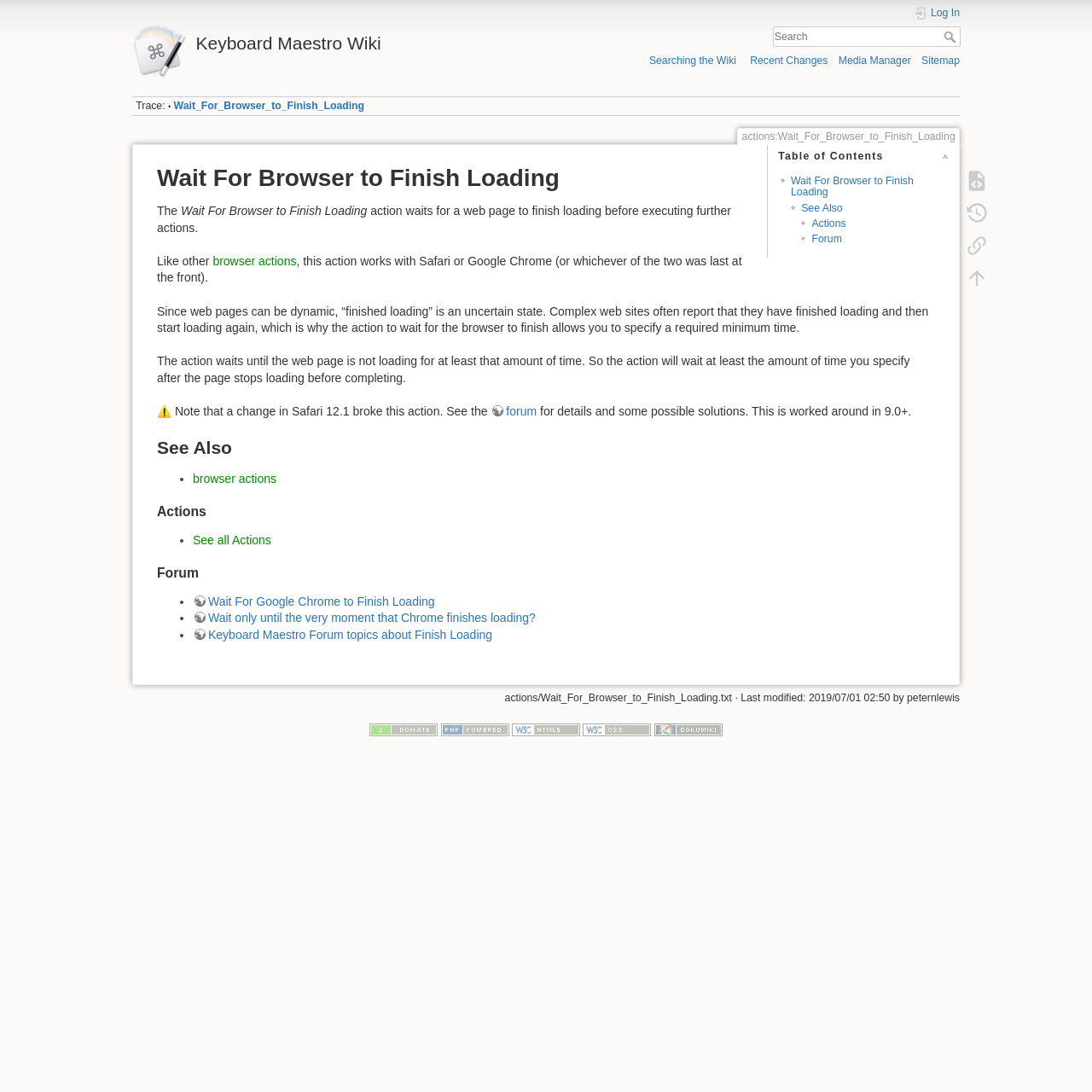Could you find the bounding box coordinates of the clickable area to complete this instruction: "Donate"?

[0.338, 0.662, 0.401, 0.673]